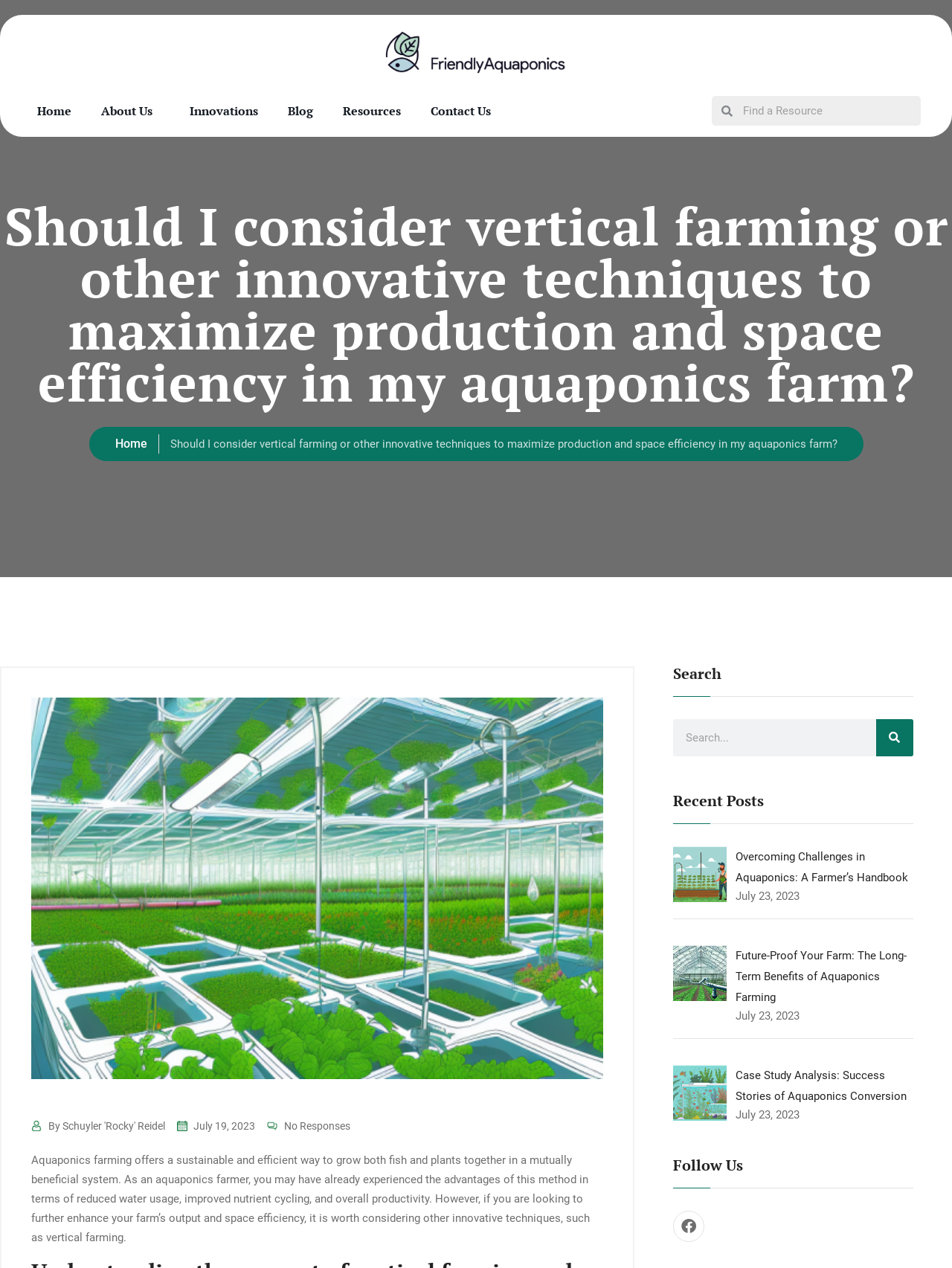Generate a detailed explanation of the webpage's features and information.

This webpage is about aquaponics farming and innovative techniques to maximize production and space efficiency. At the top, there is a navigation menu with links to "Home", "About Us", "Innovations", "Blog", "Resources", and "Contact Us". On the right side of the navigation menu, there is a search bar. 

Below the navigation menu, there is a heading that asks a question about considering vertical farming or other innovative techniques to maximize production and space efficiency in an aquaponics farm. 

To the right of the heading, there is an image of an aquaponics farm with innovative techniques for maximizing production and space efficiency. 

Below the image, there is a block of text that explains the benefits of aquaponics farming and how it can be further enhanced with innovative techniques such as vertical farming. 

On the right side of the page, there is a section with a search bar and a heading that says "Search". Below the search bar, there is a section with a heading that says "Recent Posts". This section contains three articles, each with a link, an image, and a date. The articles are about overcoming challenges in aquaponics, the long-term benefits of aquaponics farming, and a case study analysis of successful aquaponics conversions. 

At the bottom of the page, there is a section with a heading that says "Follow Us" and a link to a social media platform.